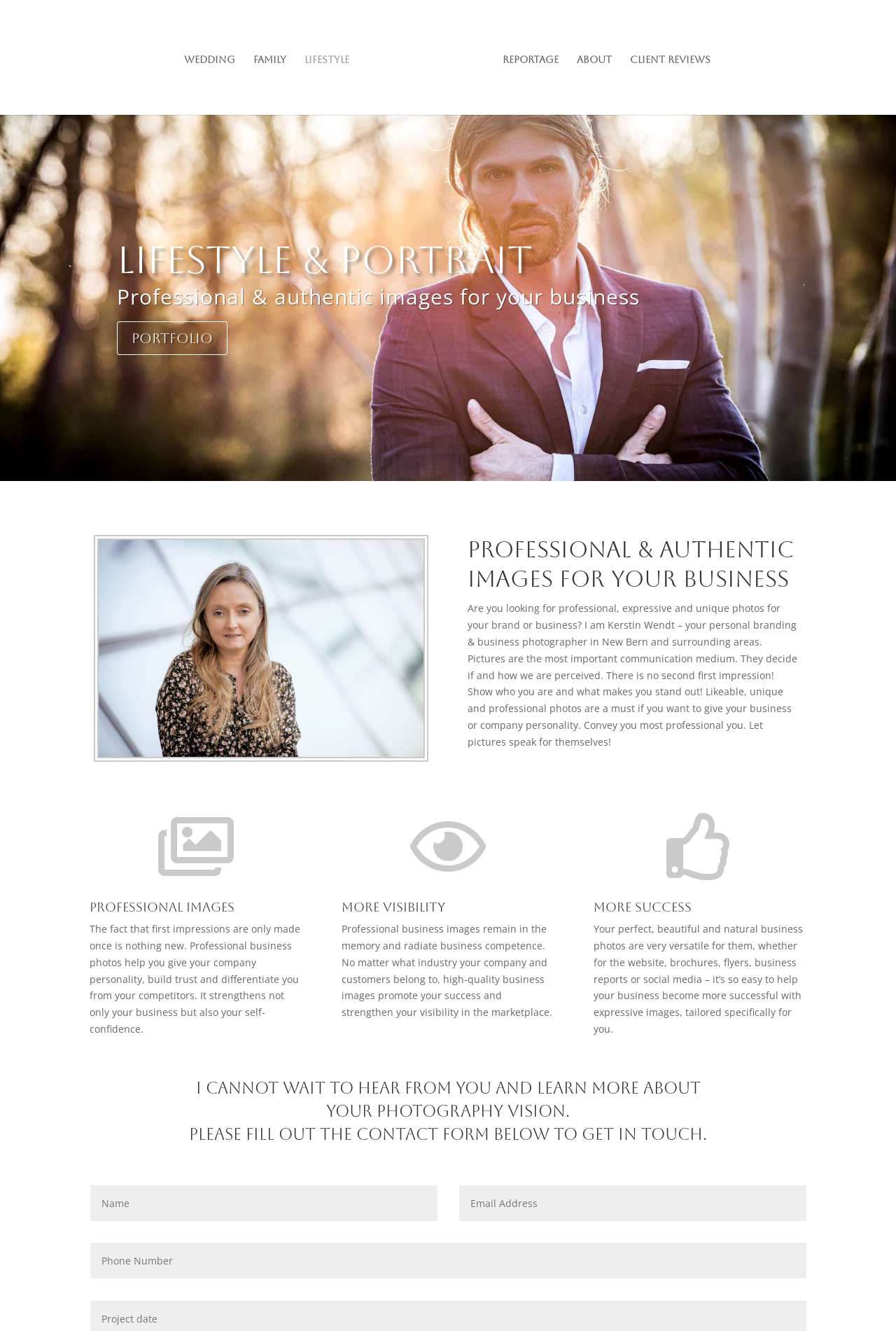What is the benefit of having high-quality business images?
Look at the image and respond to the question as thoroughly as possible.

The webpage states that professional business images remain in the memory and radiate business competence, promoting success and strengthening visibility in the marketplace.